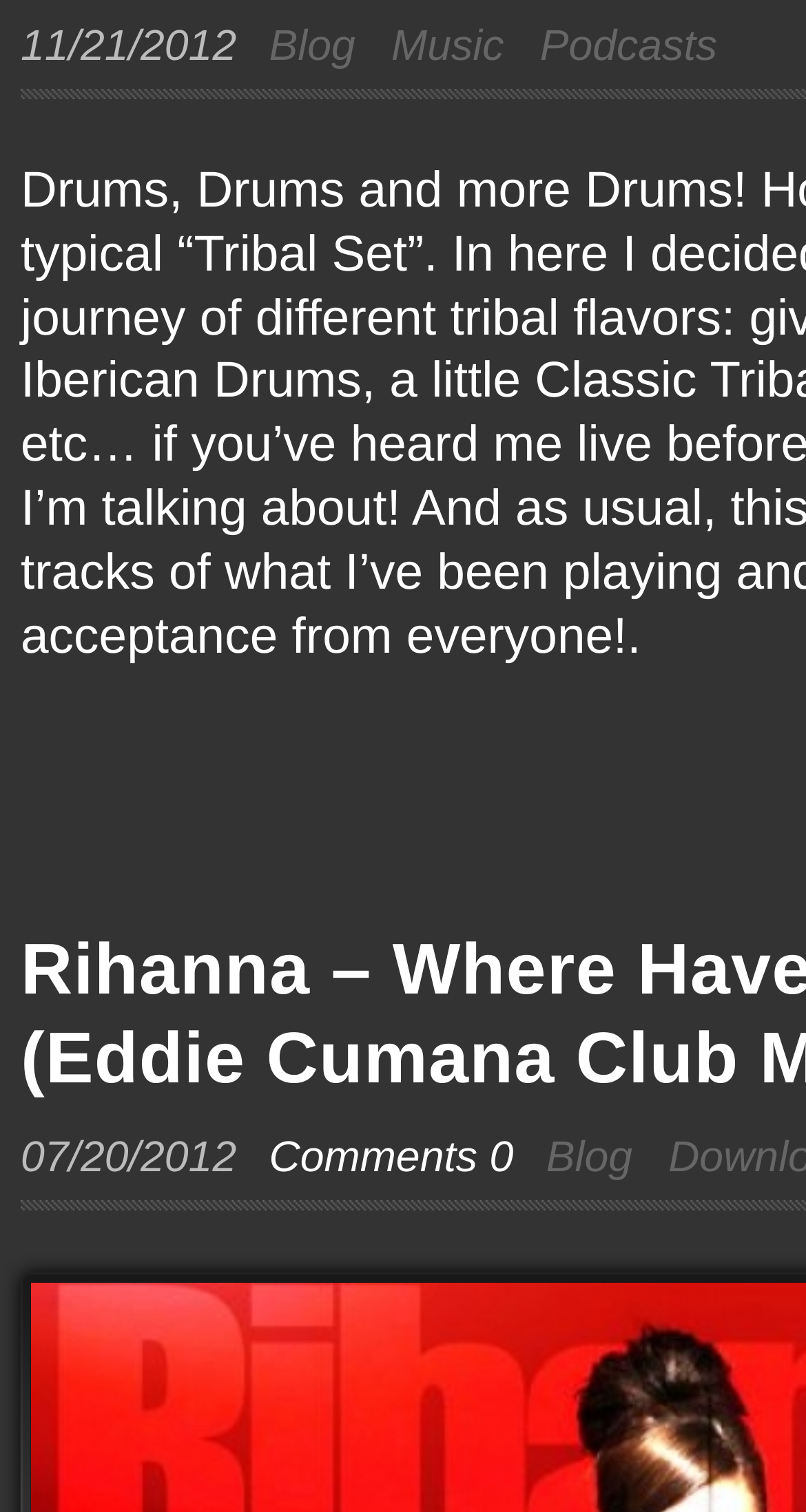Find the bounding box of the UI element described as: "Podcasts". The bounding box coordinates should be given as four float values between 0 and 1, i.e., [left, top, right, bottom].

[0.67, 0.015, 0.89, 0.047]